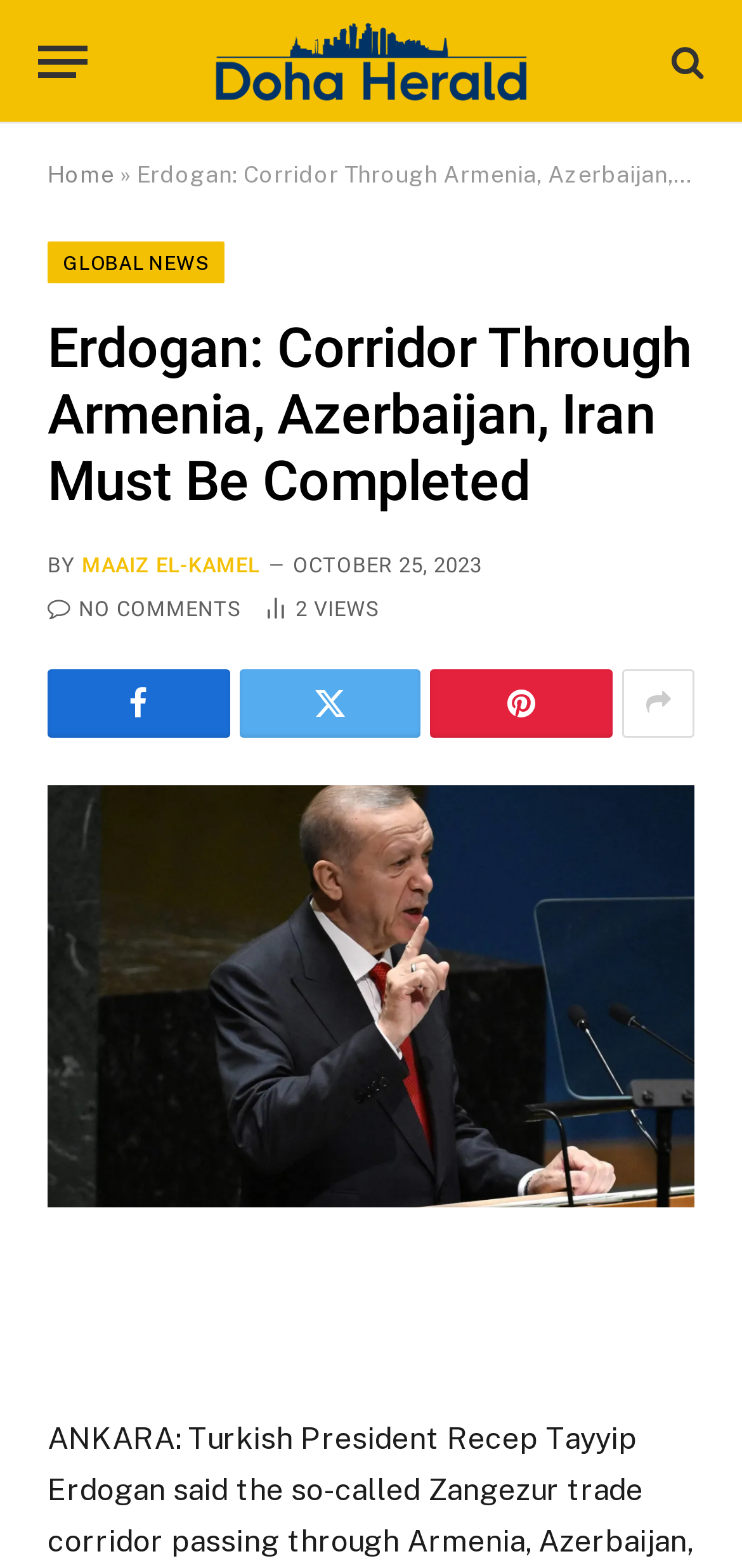How many article views are there?
Give a comprehensive and detailed explanation for the question.

The number of article views can be found below the publication date, where it says '2 Article Views'.